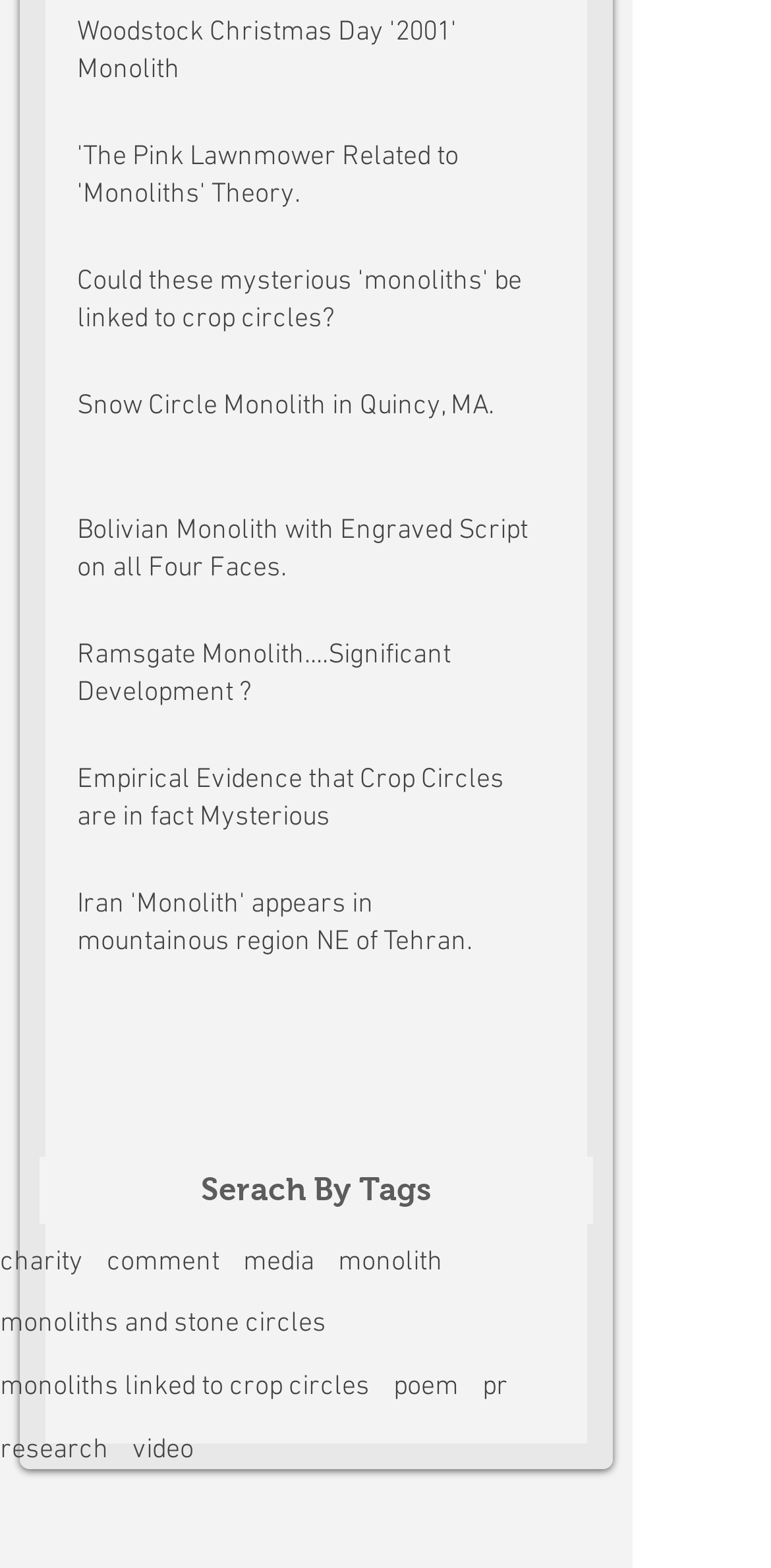What are the tags that can be used for searching?
Using the visual information, reply with a single word or short phrase.

charity, comment, media, monolith, etc.